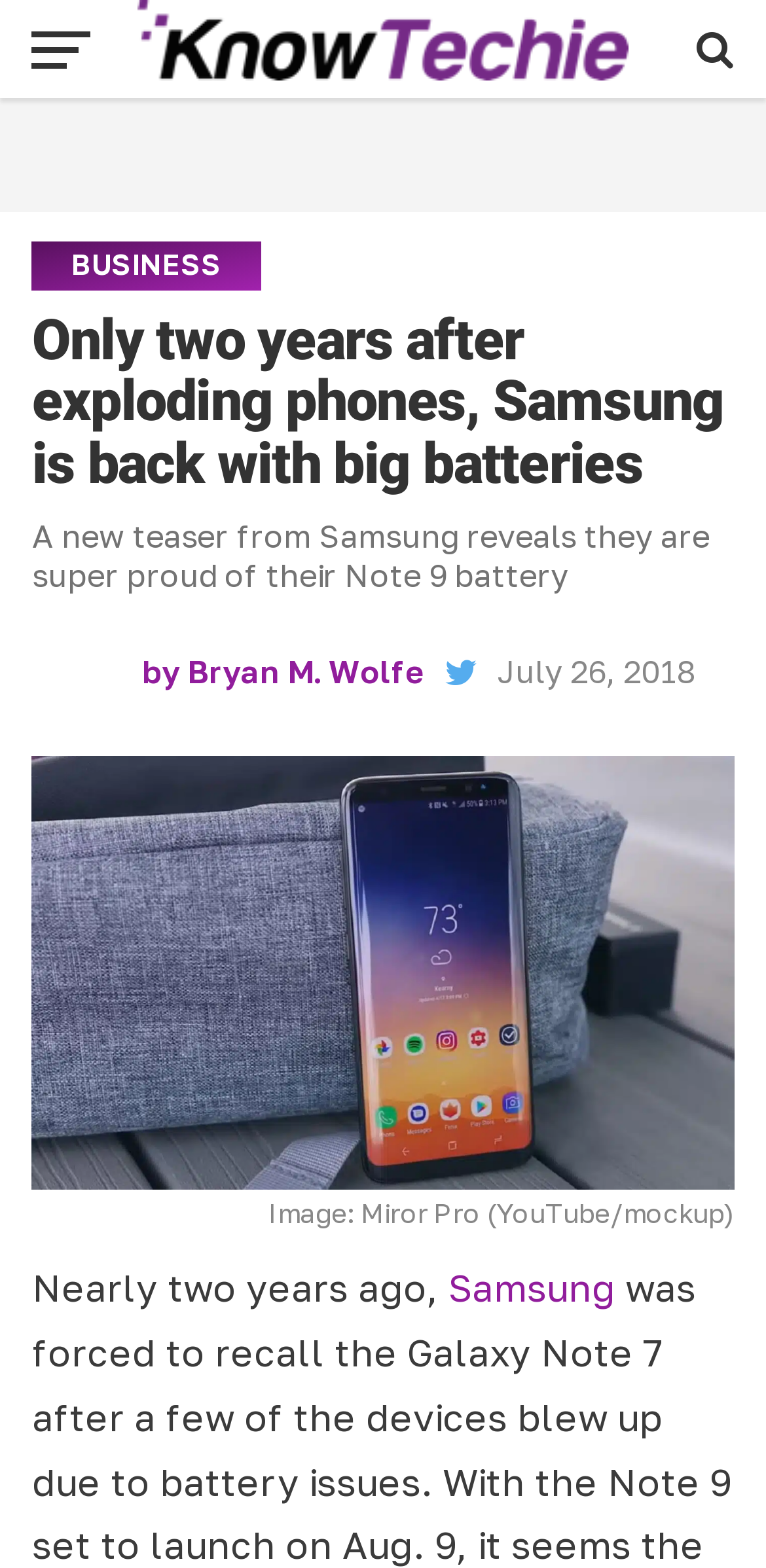Locate the bounding box of the UI element defined by this description: "Samsung". The coordinates should be given as four float numbers between 0 and 1, formatted as [left, top, right, bottom].

[0.585, 0.807, 0.803, 0.836]